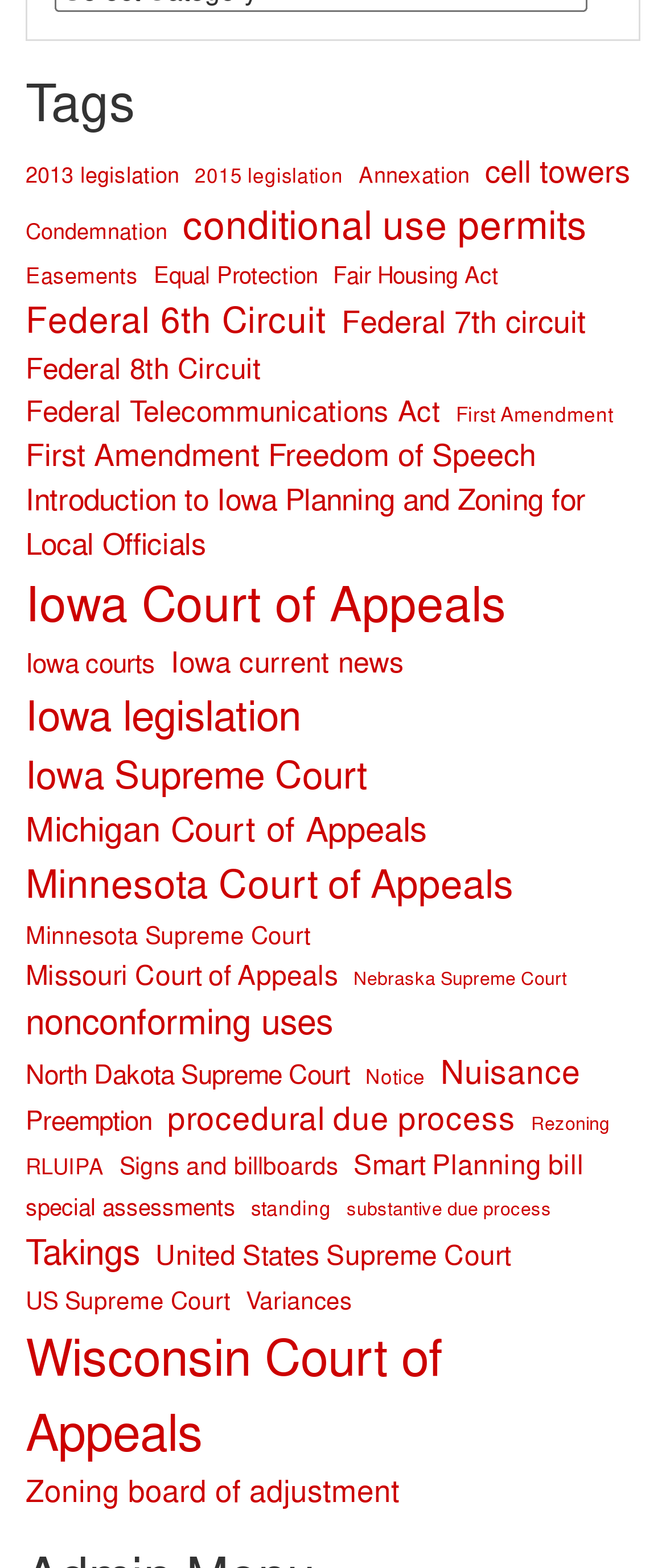Answer the question below with a single word or a brief phrase: 
What is the main topic of this webpage?

Planning and Zoning